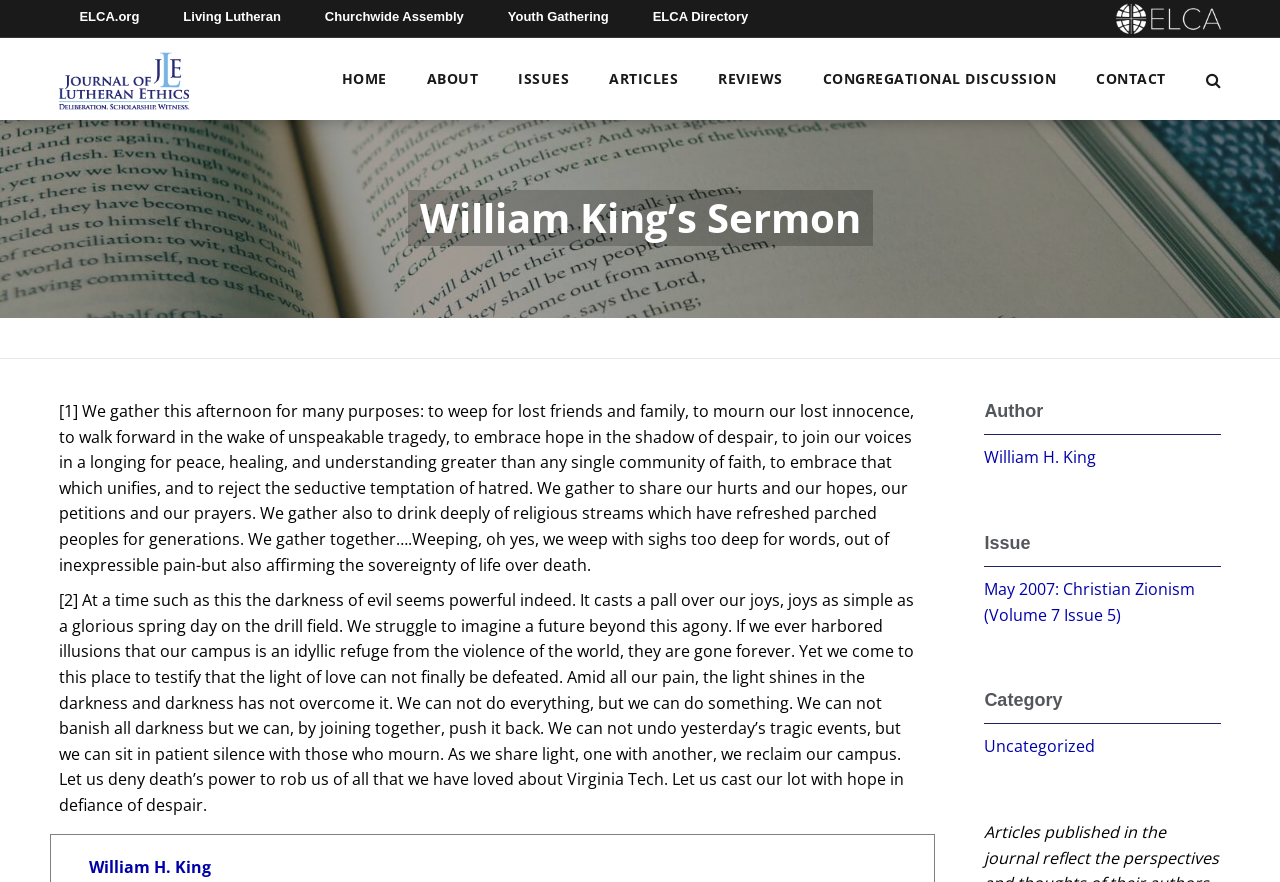Based on the visual content of the image, answer the question thoroughly: What is the category of the sermon?

I found a link element with the description 'Uncategorized' located below the heading 'Category', which suggests that the category of the sermon is Uncategorized.